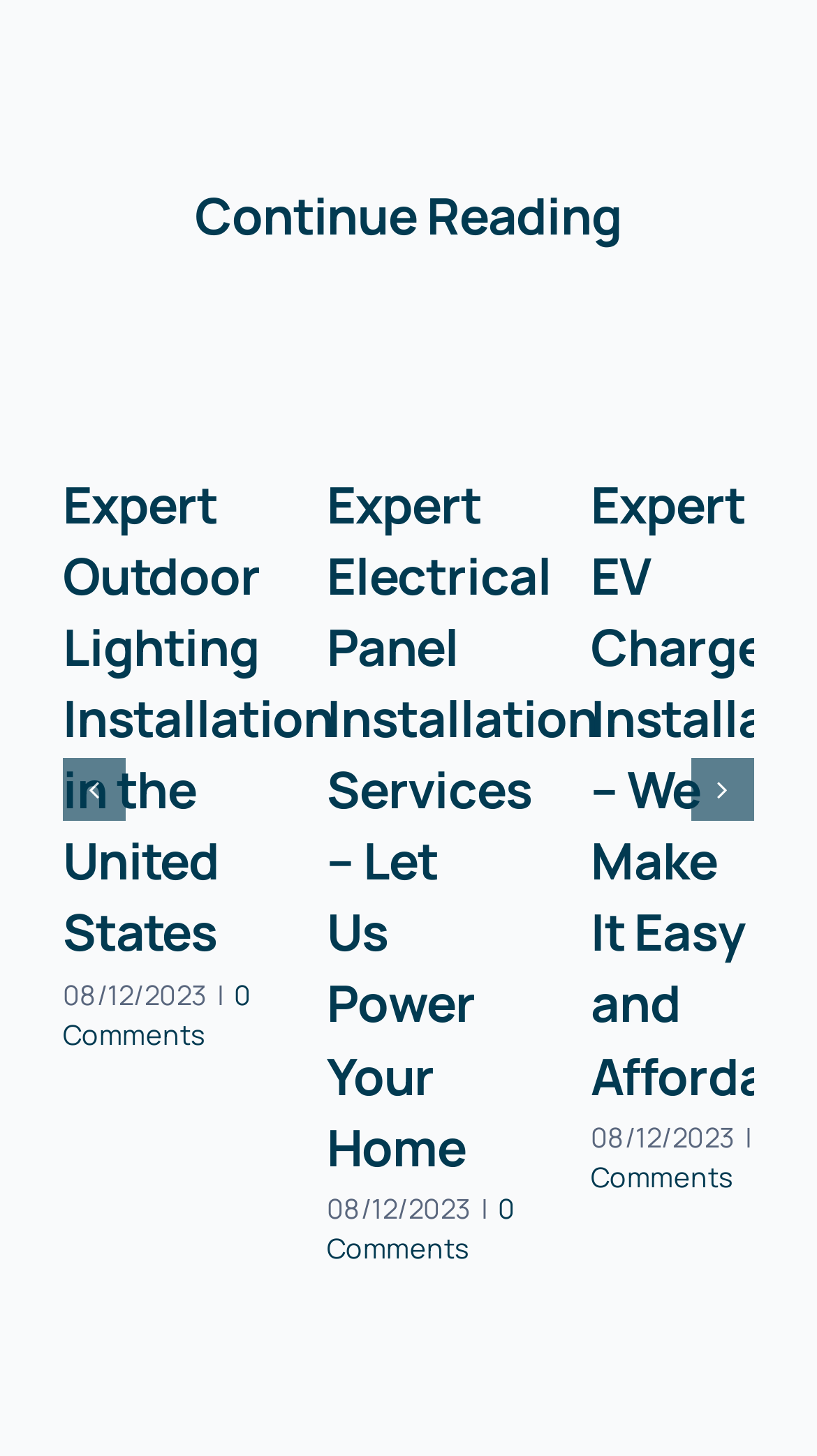Determine the coordinates of the bounding box that should be clicked to complete the instruction: "View 'Expert Outdoor Lighting Installation in the United States'". The coordinates should be represented by four float numbers between 0 and 1: [left, top, right, bottom].

[0.077, 0.322, 0.277, 0.665]